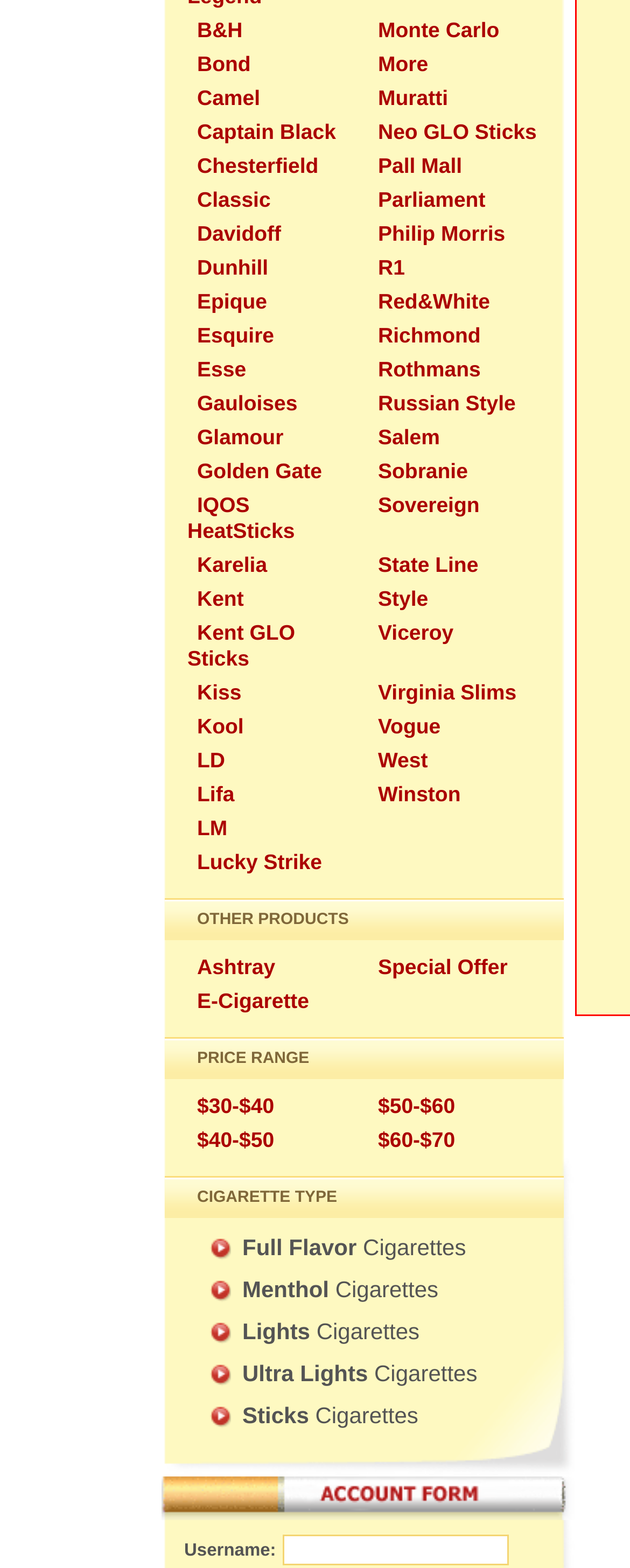Provide the bounding box coordinates of the HTML element this sentence describes: "Full Flavor Cigarettes". The bounding box coordinates consist of four float numbers between 0 and 1, i.e., [left, top, right, bottom].

[0.385, 0.787, 0.74, 0.804]